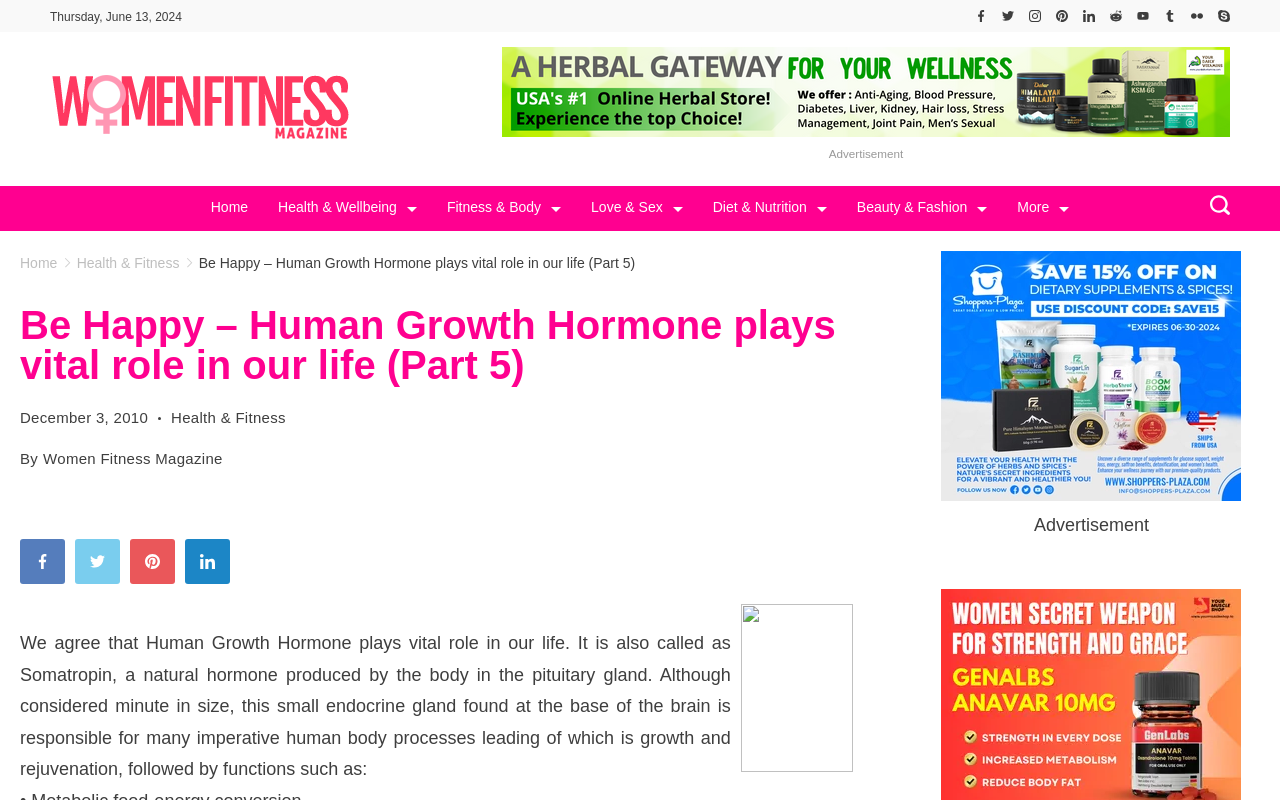Locate the bounding box coordinates of the clickable area needed to fulfill the instruction: "Check the advertisement from Shoppers-Plaza.com".

[0.735, 0.313, 0.97, 0.699]